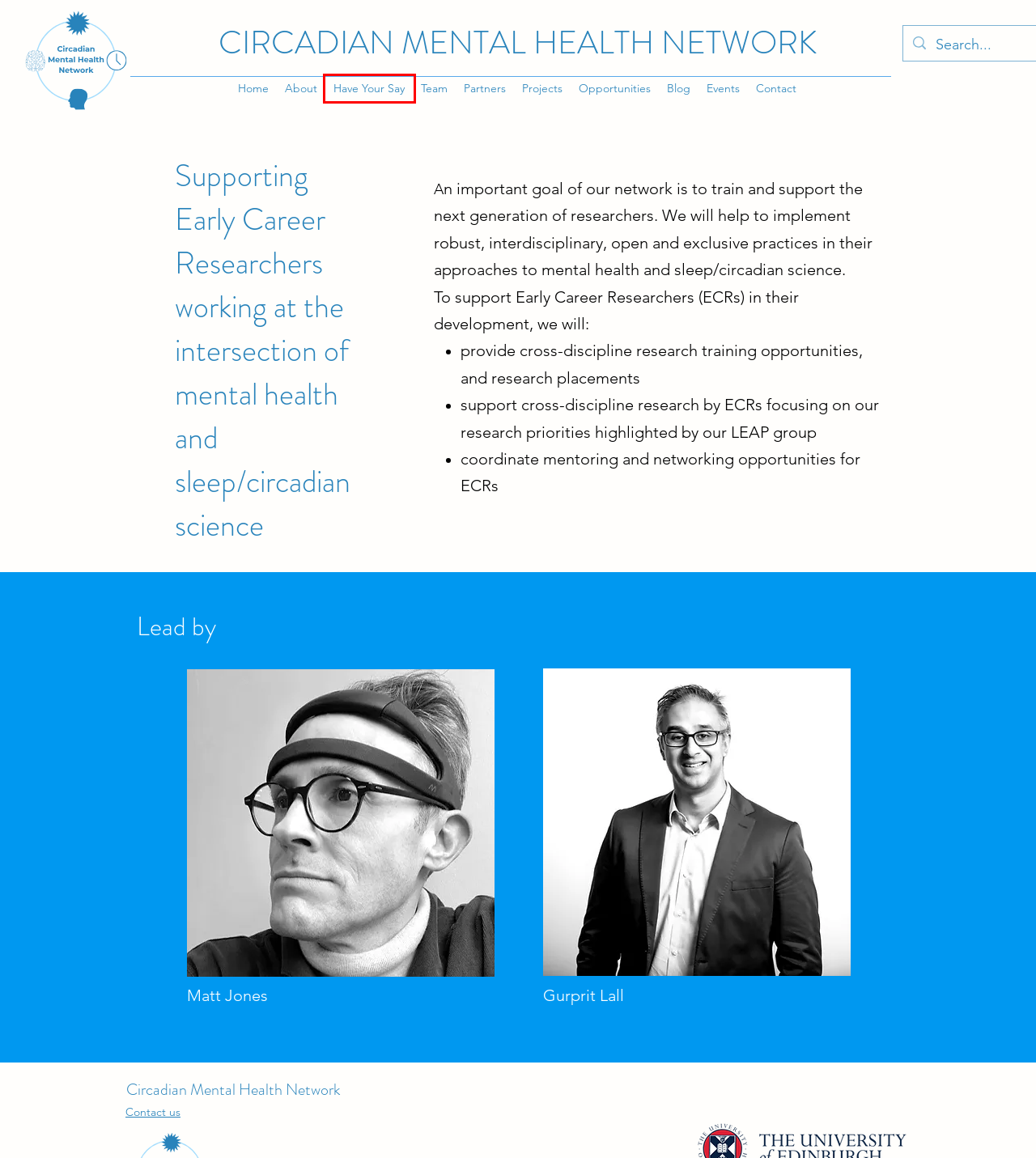Review the screenshot of a webpage that includes a red bounding box. Choose the webpage description that best matches the new webpage displayed after clicking the element within the bounding box. Here are the candidates:
A. Blog | Circadian MH Network
B. Events | Circadian MH Network
C. Contact | Circadian Mental Health Network
D. The Team | Circadian Mental Health
E. Partners | Circadian Mental Health
F. About | Circadian Mental Health
G. Circadian Mental Health Network | Mental Health, Sleep and Circadian Rhythms
H. Have Your Say | Circadian Mental Health Network

H